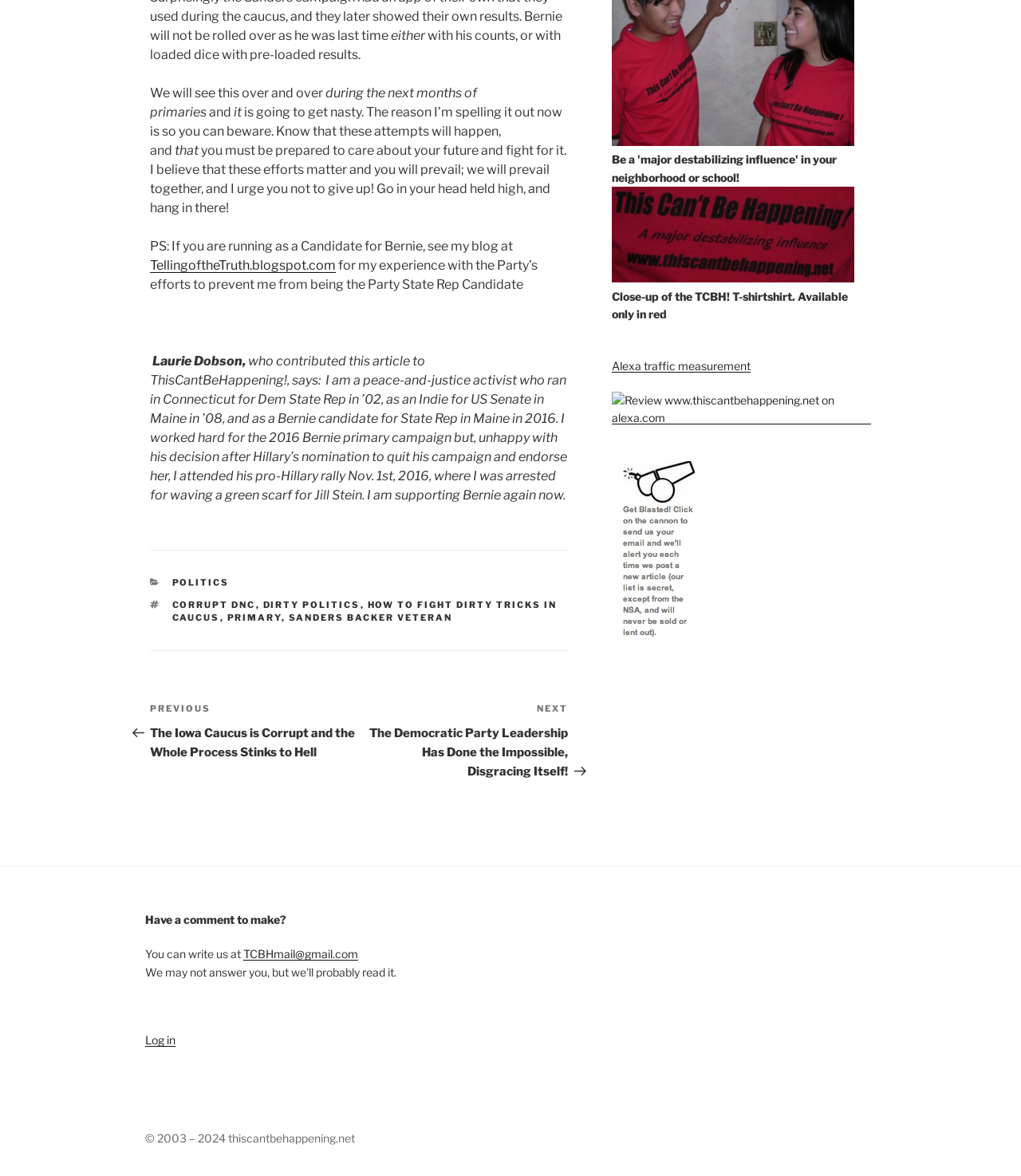Provide a short, one-word or phrase answer to the question below:
What is the author of the article?

Laurie Dobson